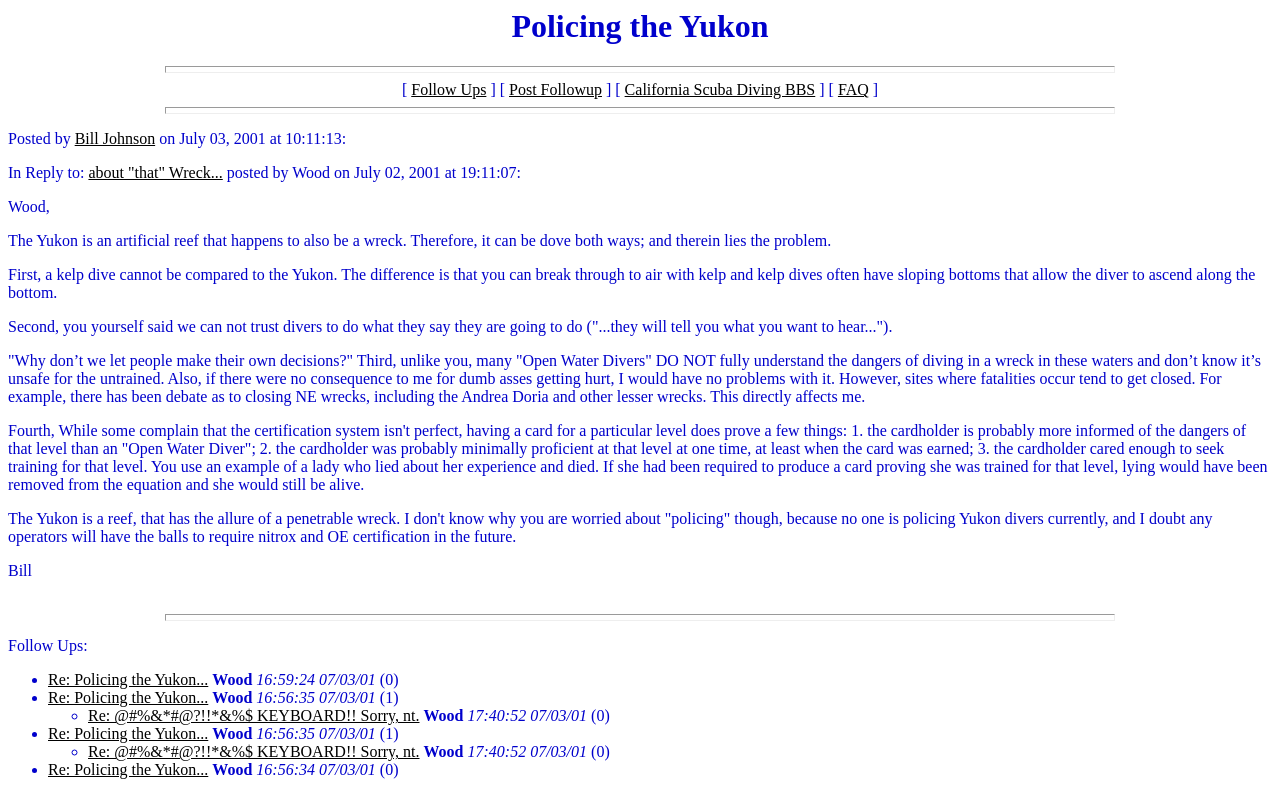Given the following UI element description: "about "that" Wreck...", find the bounding box coordinates in the webpage screenshot.

[0.069, 0.204, 0.174, 0.225]